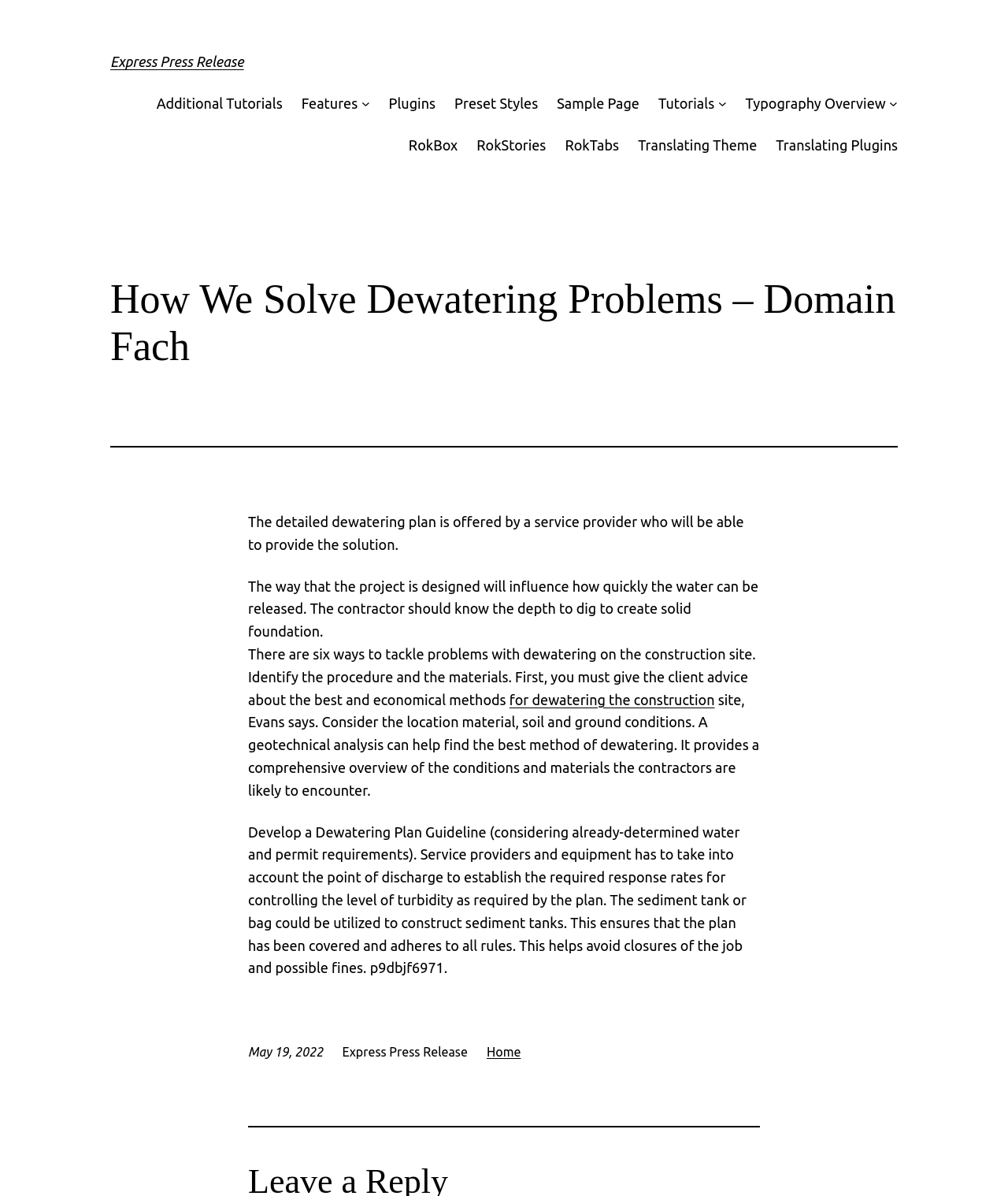Determine the bounding box coordinates for the UI element matching this description: "RokTabs".

[0.56, 0.112, 0.614, 0.131]